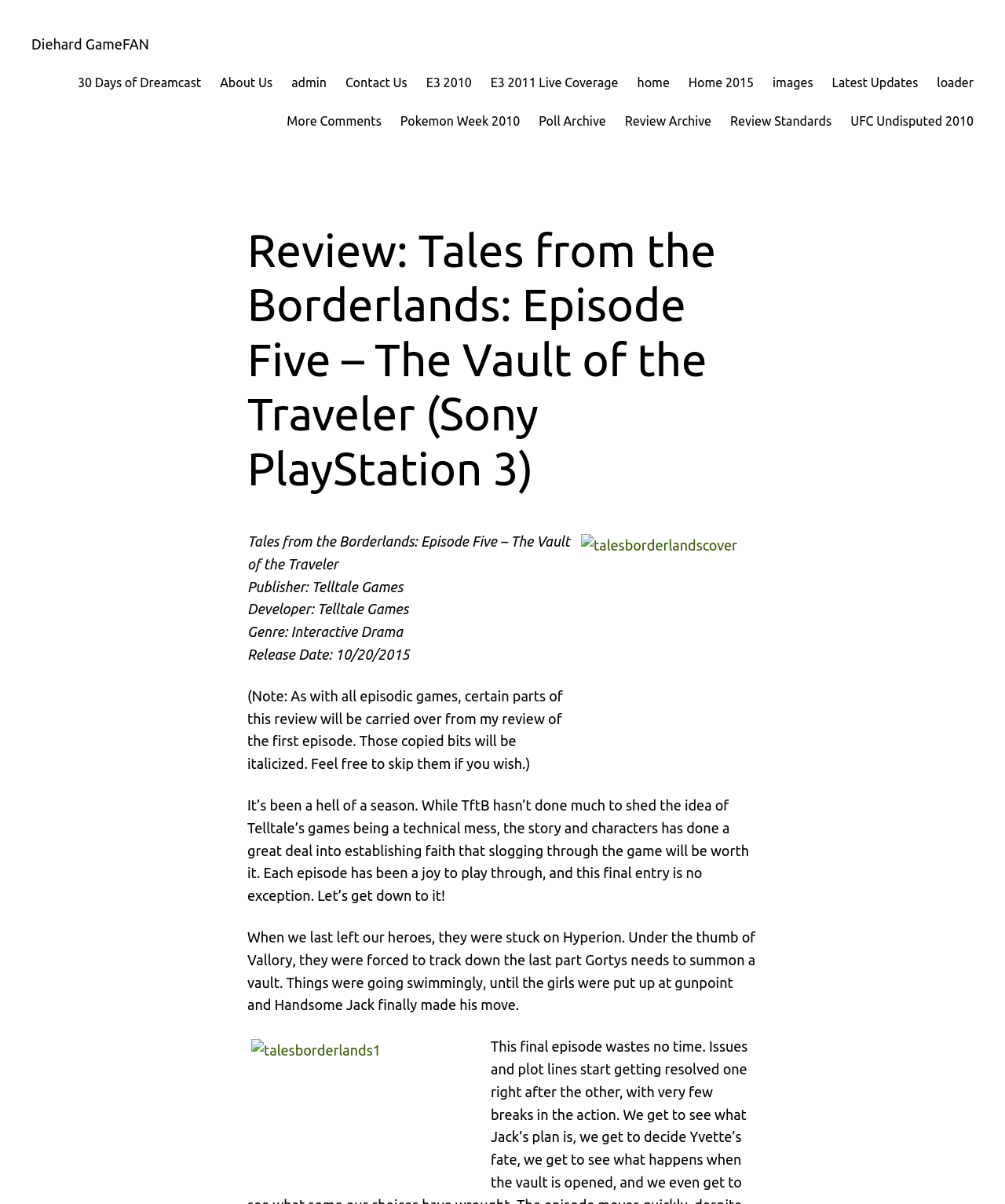Determine the bounding box coordinates of the section I need to click to execute the following instruction: "Click on the 'Review Archive' link". Provide the coordinates as four float numbers between 0 and 1, i.e., [left, top, right, bottom].

[0.622, 0.093, 0.708, 0.11]